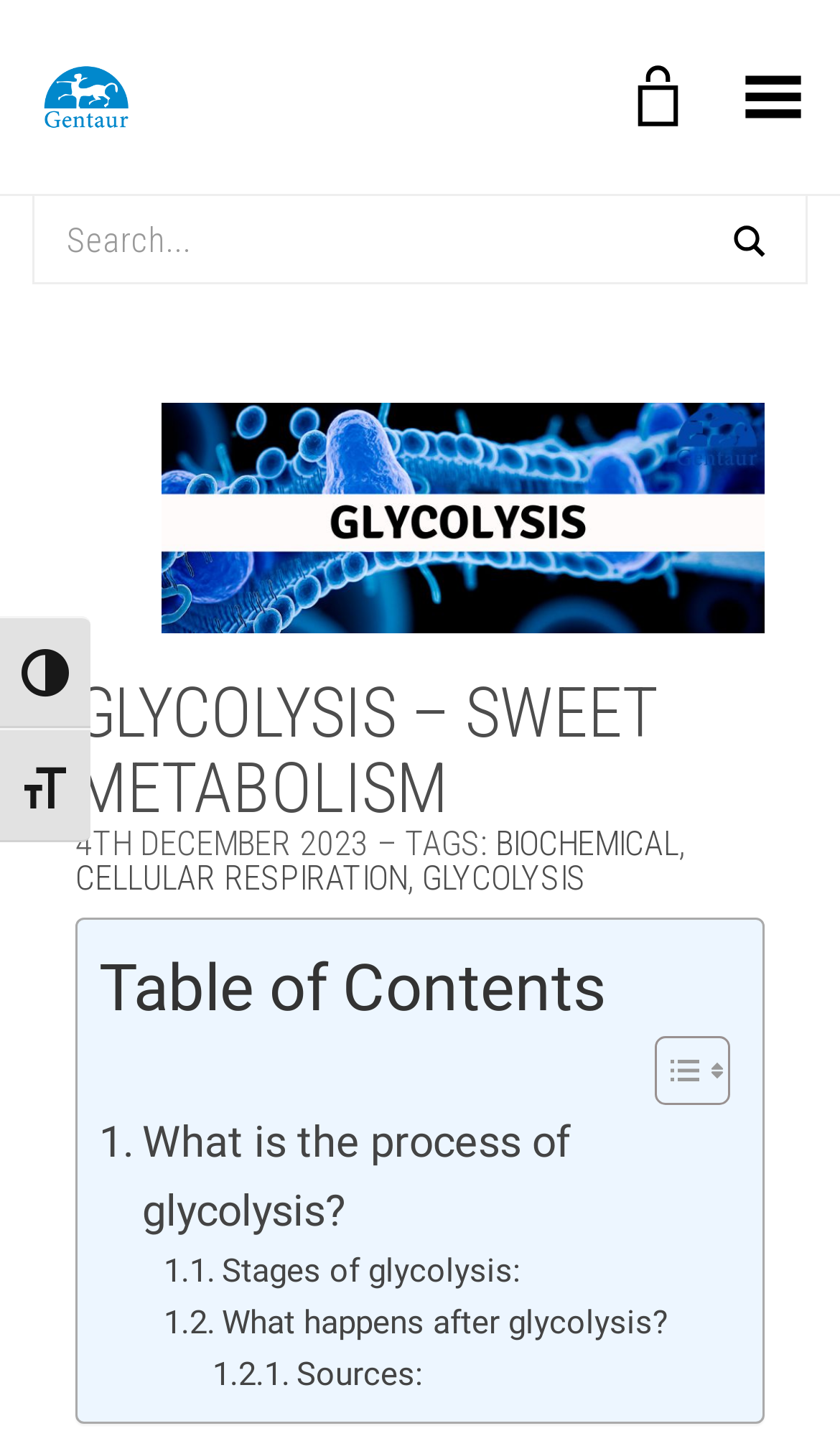Find the bounding box coordinates of the area that needs to be clicked in order to achieve the following instruction: "Read about glycolysis". The coordinates should be specified as four float numbers between 0 and 1, i.e., [left, top, right, bottom].

[0.192, 0.28, 0.91, 0.44]